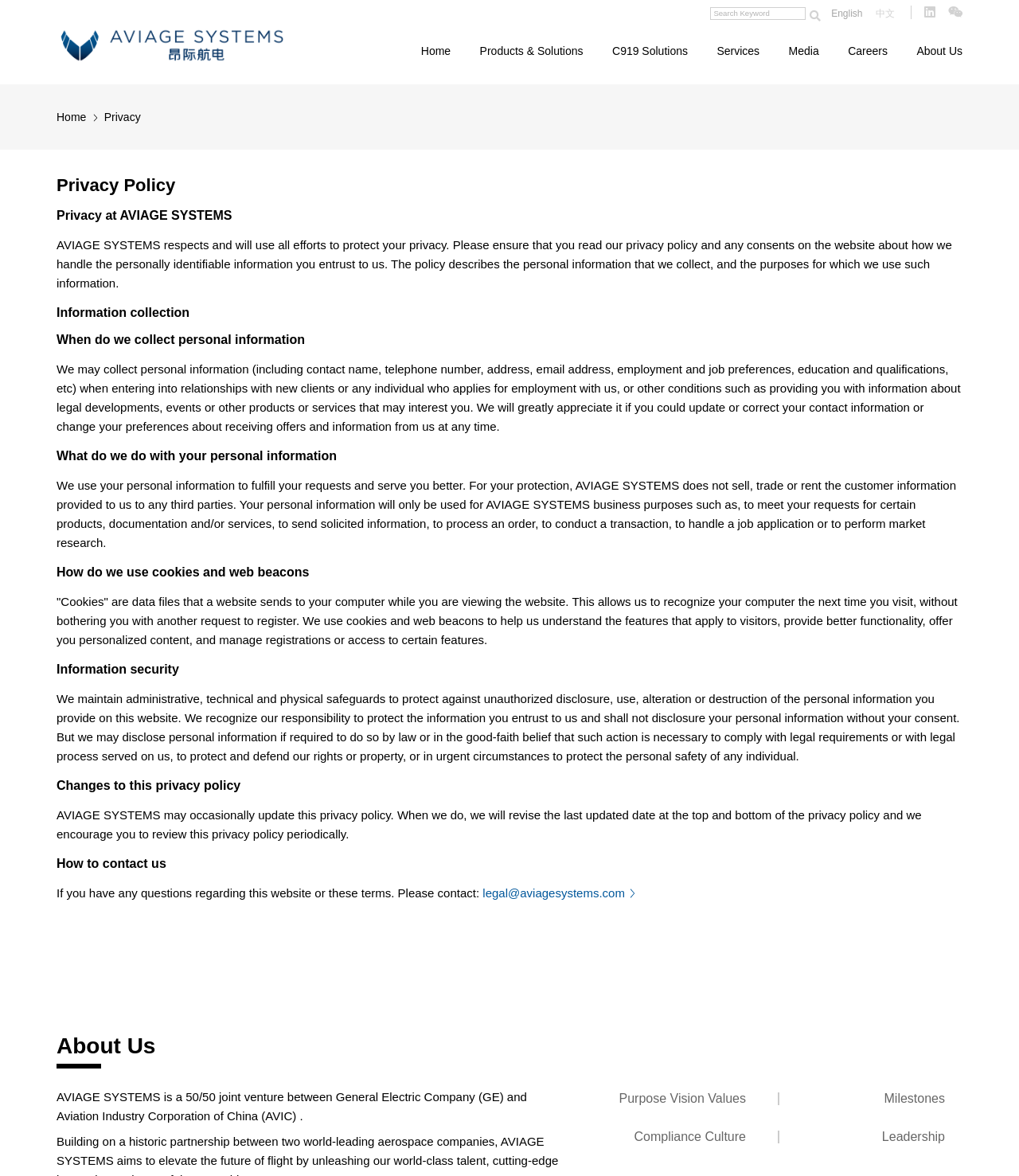Can you pinpoint the bounding box coordinates for the clickable element required for this instruction: "Switch to English"? The coordinates should be four float numbers between 0 and 1, i.e., [left, top, right, bottom].

[0.816, 0.007, 0.859, 0.016]